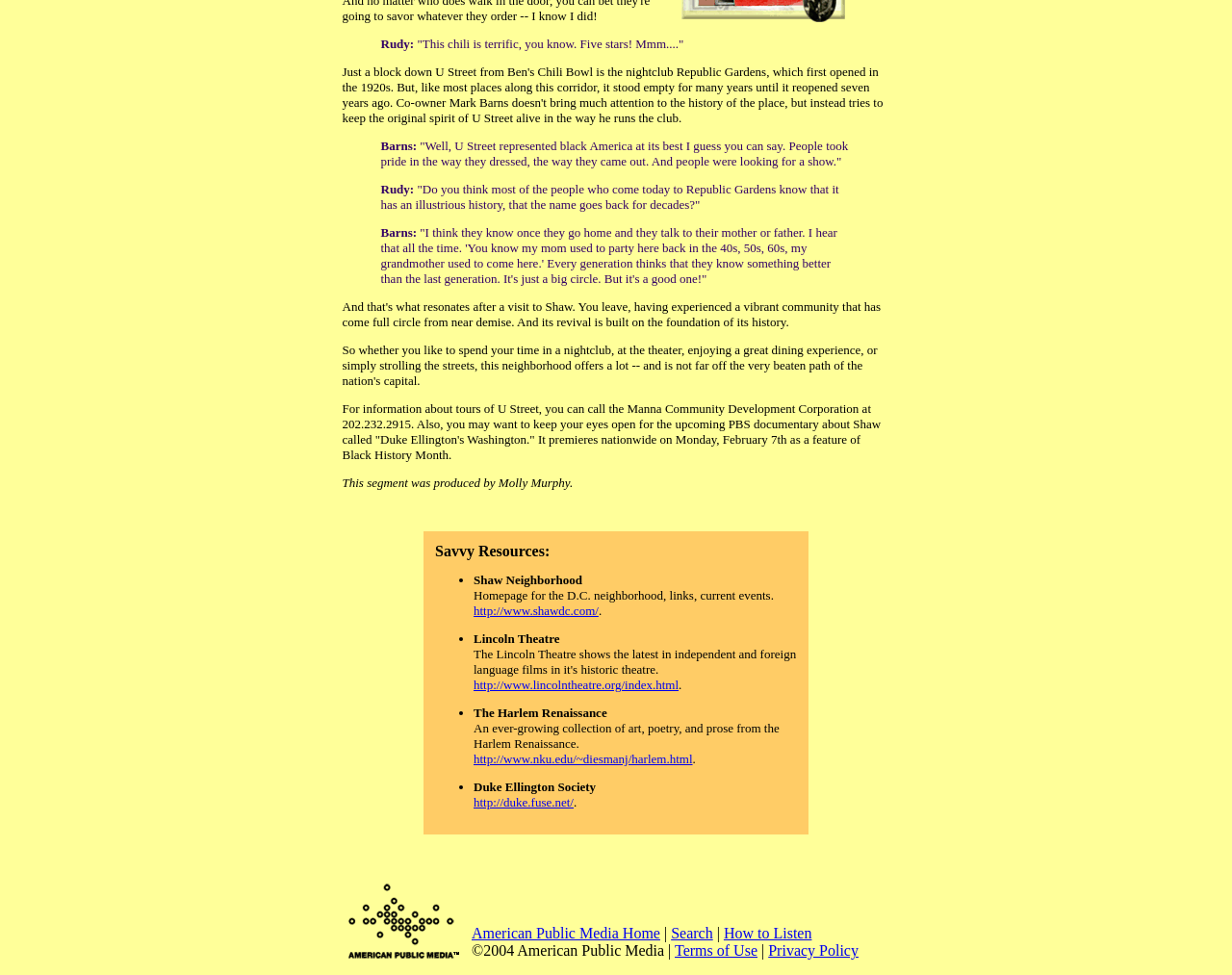Locate the coordinates of the bounding box for the clickable region that fulfills this instruction: "Learn more about Duke Ellington Society".

[0.384, 0.815, 0.466, 0.83]